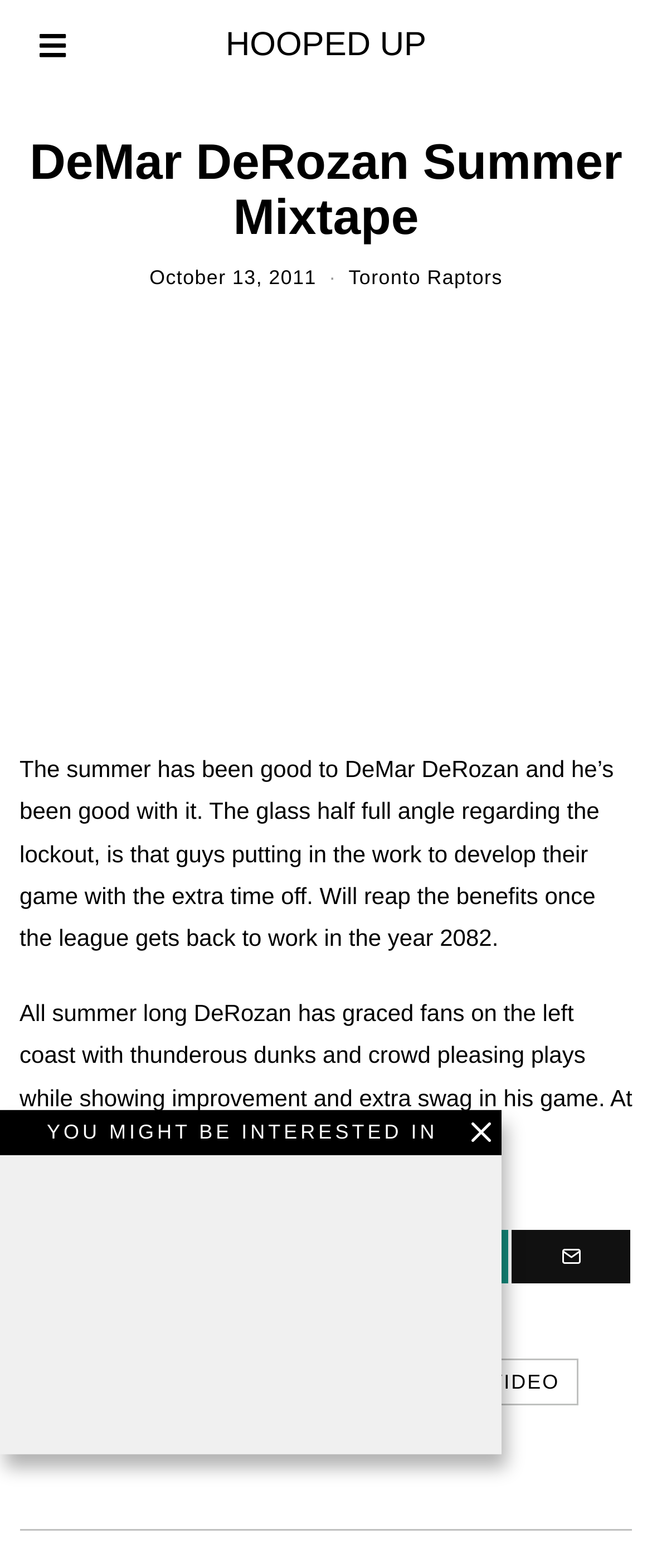Identify the bounding box coordinates of the element to click to follow this instruction: 'Read the article about Pulitzer Prize author Ilyon Woo'. Ensure the coordinates are four float values between 0 and 1, provided as [left, top, right, bottom].

None